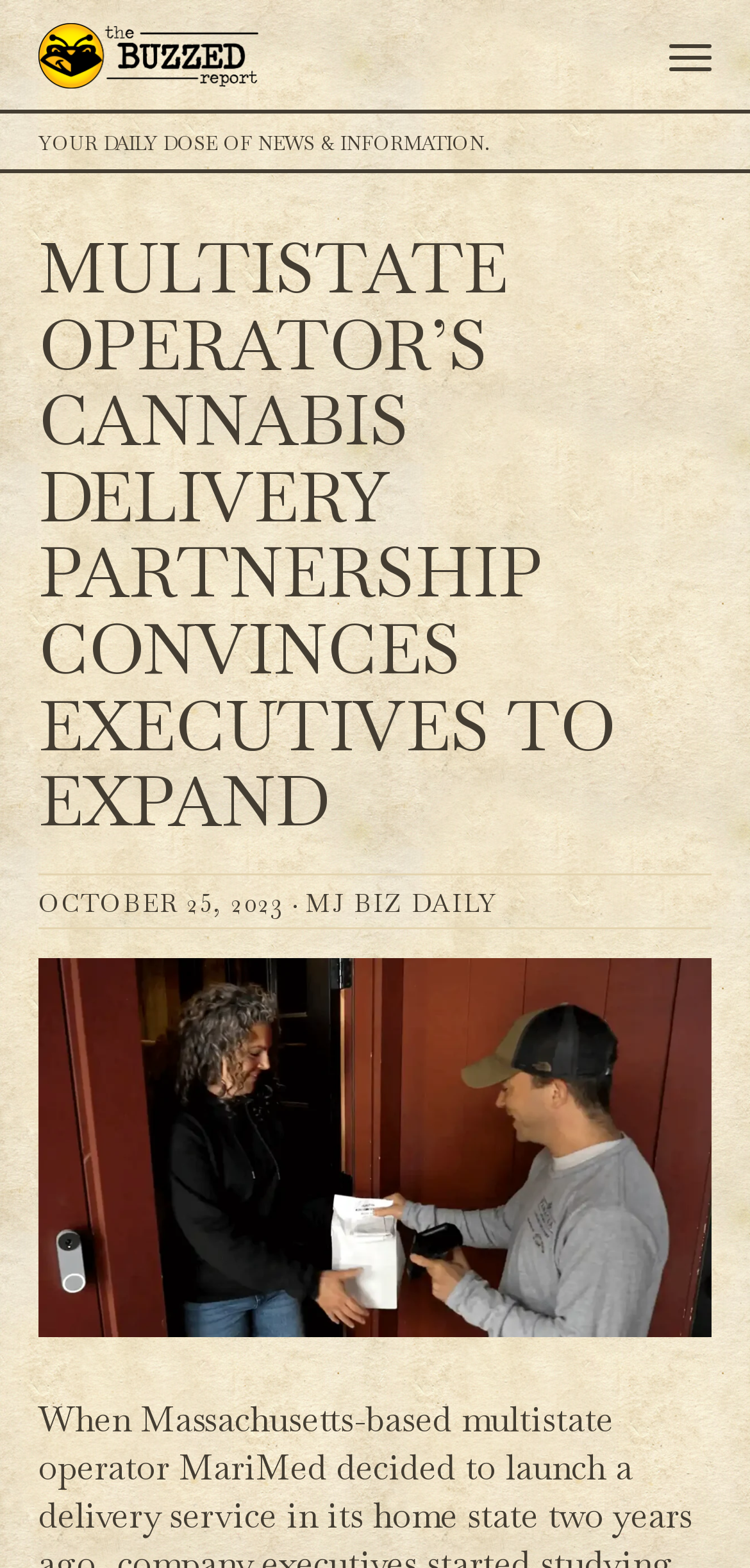Explain the webpage in detail, including its primary components.

The webpage appears to be a news article or blog post, with a focus on the cannabis industry. At the top of the page, there is a heading that reads "The Buzzed Report" in a prominent position, accompanied by a link and an image with the same name. Below this, there is a secondary heading that states "YOUR DAILY DOSE OF NEWS & INFORMATION."

The main content of the article is headed by a title that reads "MULTISTATE OPERATOR’S CANNABIS DELIVERY PARTNERSHIP CONVINCES EXECUTIVES TO EXPAND," which takes up a significant portion of the page. The article's publication date, "OCTOBER 25, 2023," is displayed below the title, along with a link to "MJ BIZ DAILY." 

To the right of the publication date and link, there is a figure or image that takes up a substantial amount of space, although its contents are not specified. Overall, the webpage appears to be a news article or blog post focused on the cannabis industry, with a clear title and publication information.